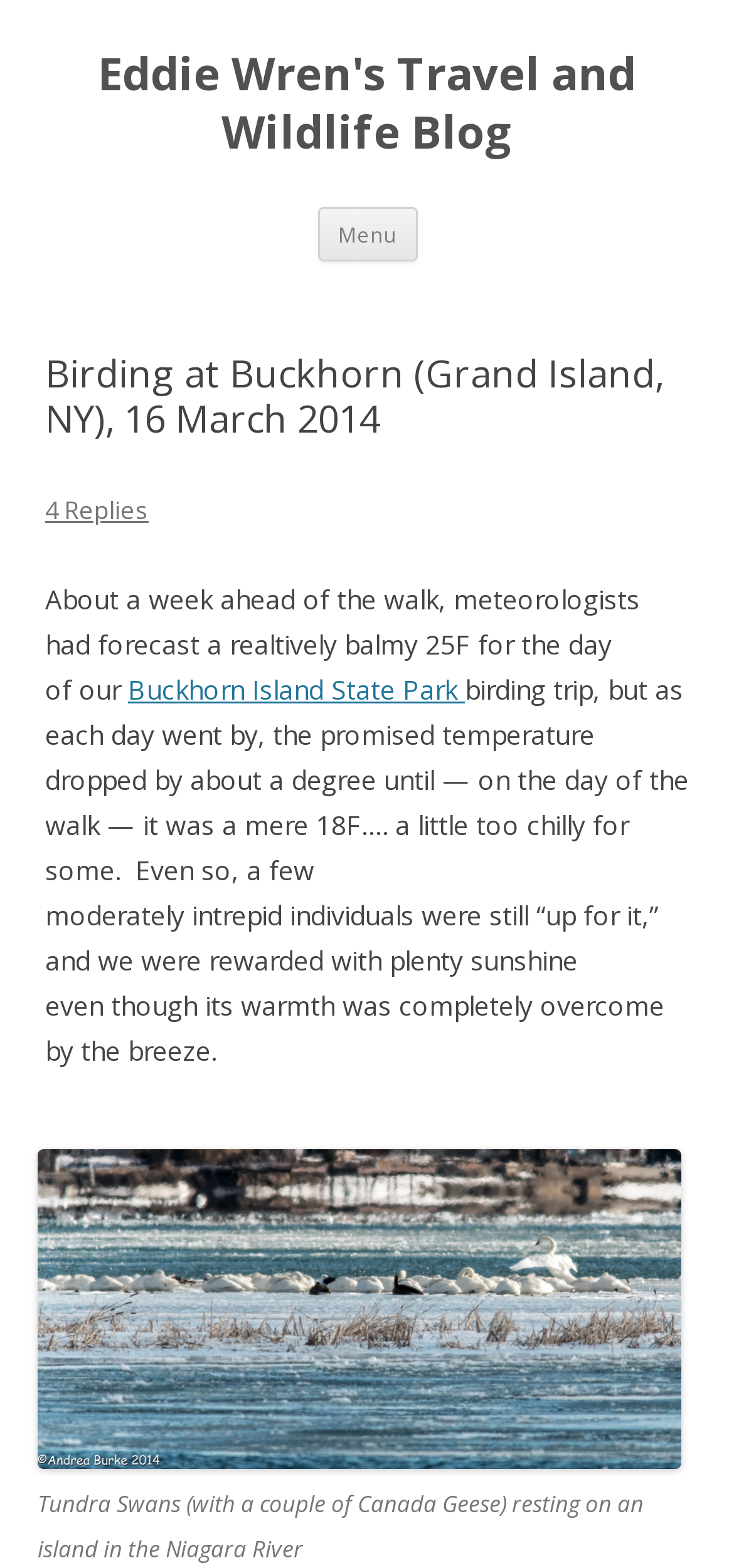What type of birds are shown in the image?
Using the image as a reference, answer the question with a short word or phrase.

Tundra Swans